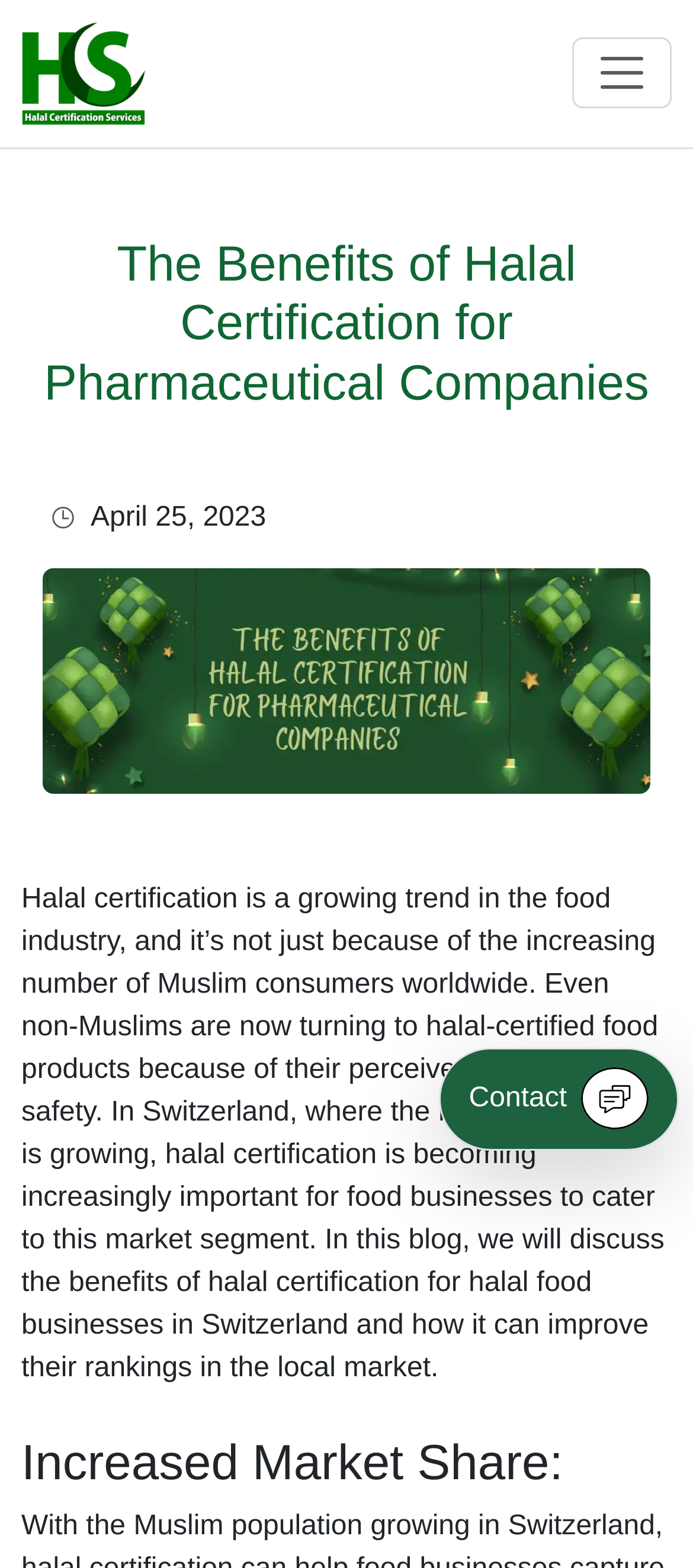Please answer the following query using a single word or phrase: 
What is the logo of the website?

HalalCS.org